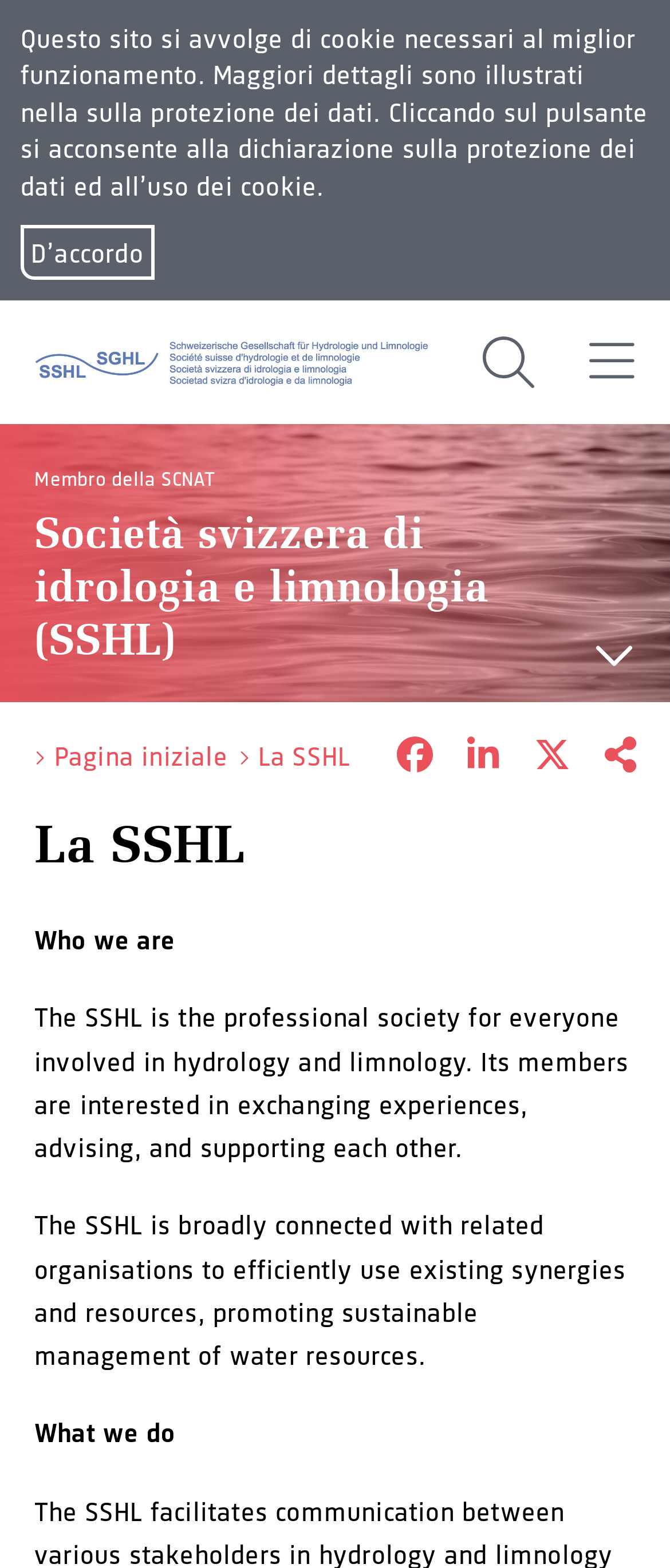Identify the bounding box coordinates for the region to click in order to carry out this instruction: "Go to the homepage". Provide the coordinates using four float numbers between 0 and 1, formatted as [left, top, right, bottom].

[0.081, 0.471, 0.34, 0.494]